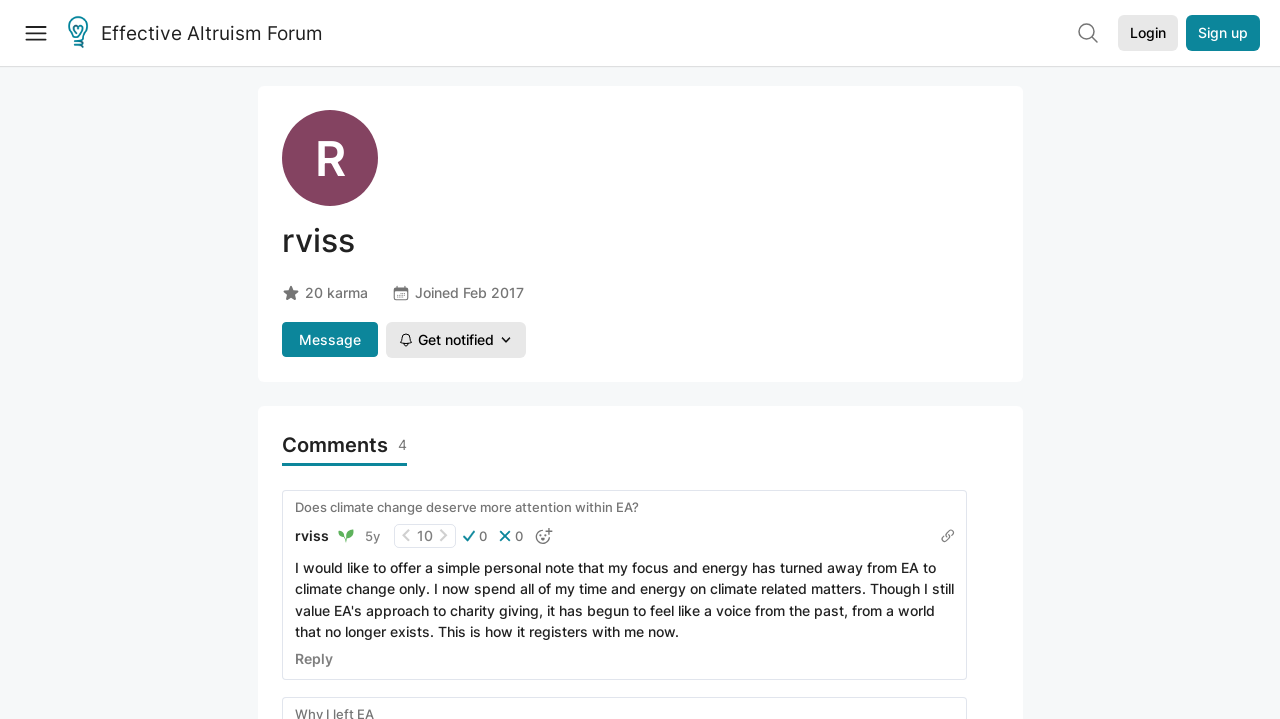Locate the bounding box coordinates of the UI element described by: "parent_node: Effective Altruism Forum aria-label="Menu"". The bounding box coordinates should consist of four float numbers between 0 and 1, i.e., [left, top, right, bottom].

[0.009, 0.013, 0.047, 0.079]